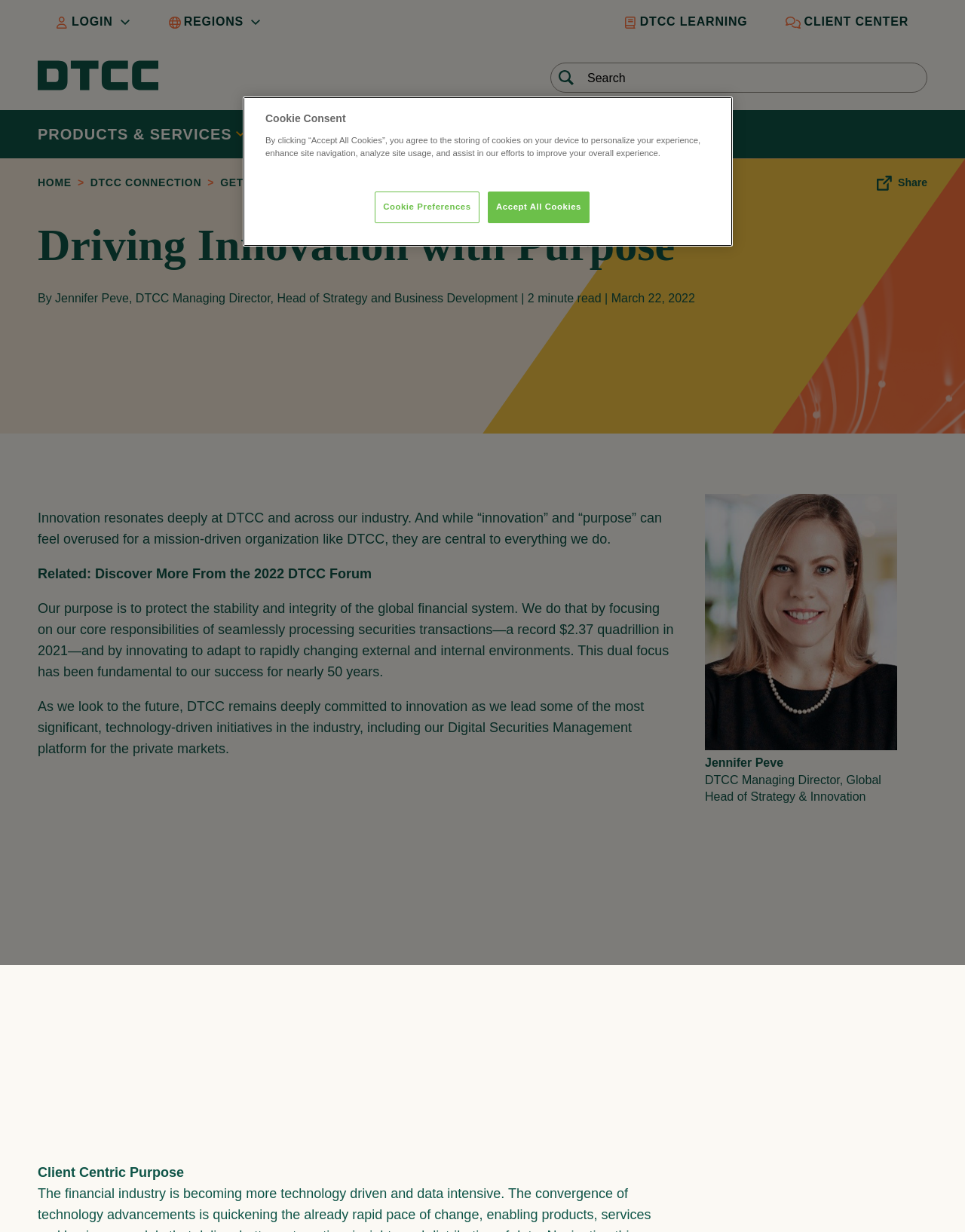How much in securities transactions did DTCC process in 2021?
Ensure your answer is thorough and detailed.

The article states that DTCC processed a record $2.37 quadrillion in securities transactions in 2021.